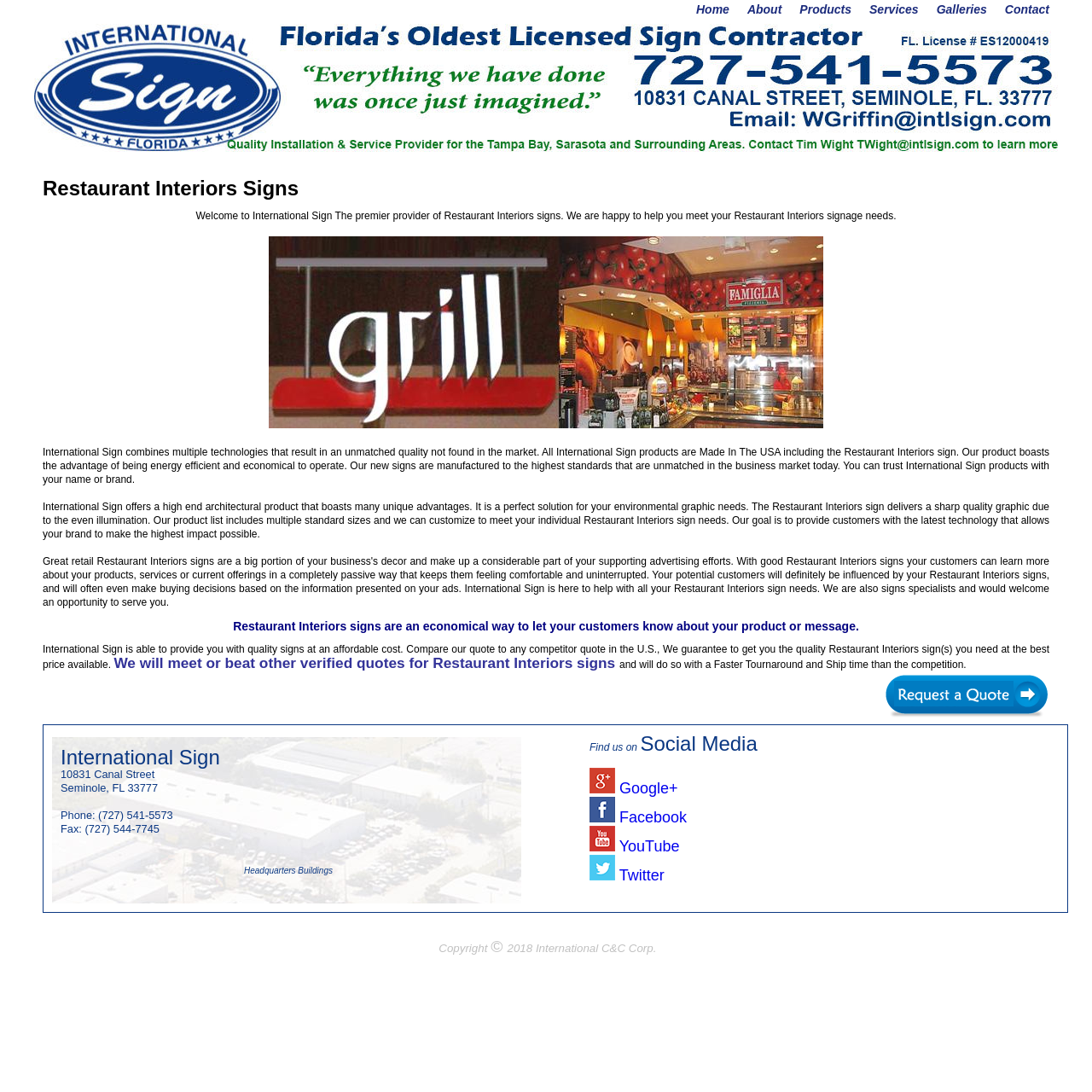Answer briefly with one word or phrase:
What is the guarantee of the company?

To meet or beat other verified quotes